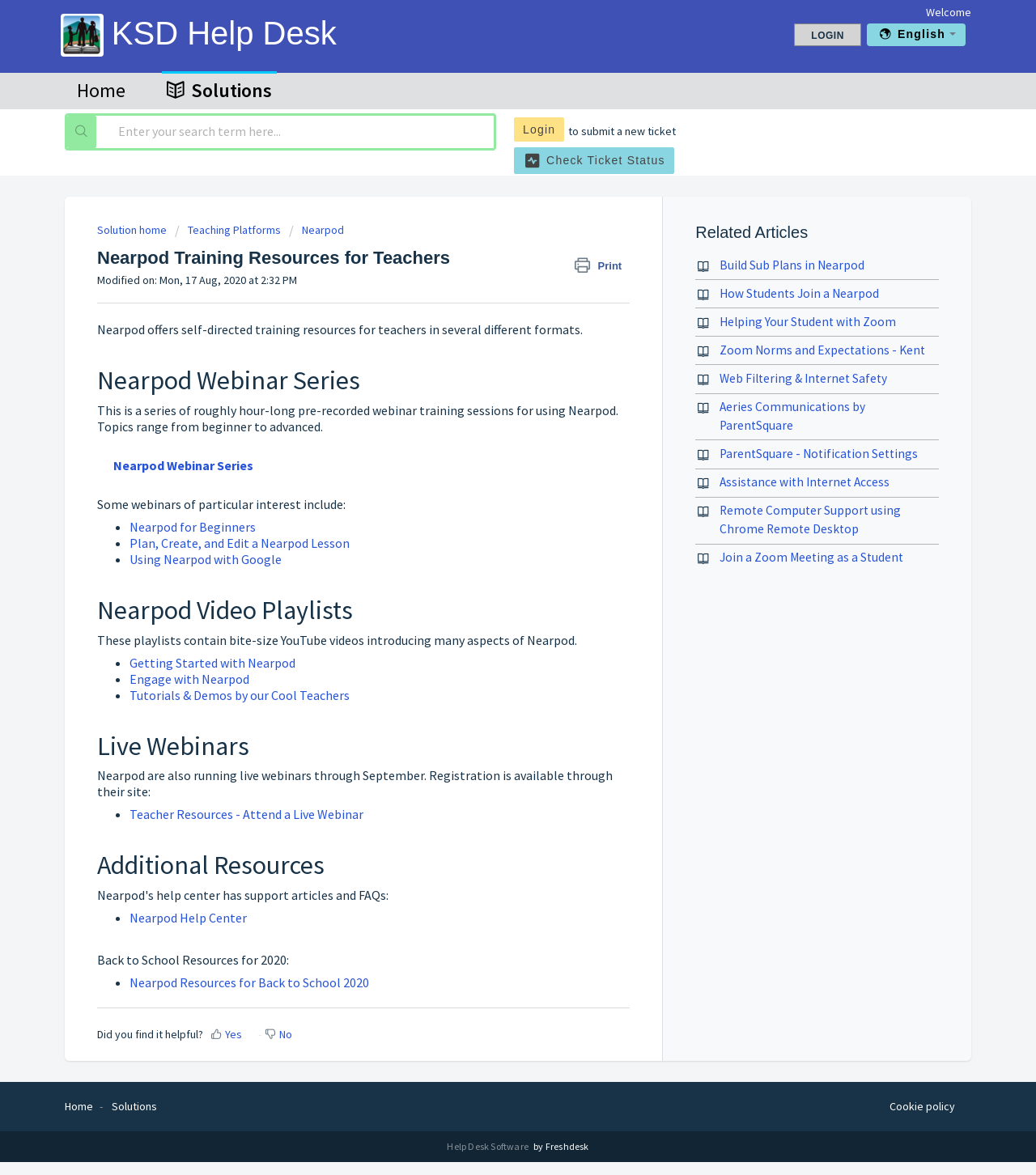What is Nearpod used for?
Give a detailed explanation using the information visible in the image.

Based on the webpage content, Nearpod is used for teacher training, as it offers self-directed training resources for teachers in several different formats, including webinars and video playlists.